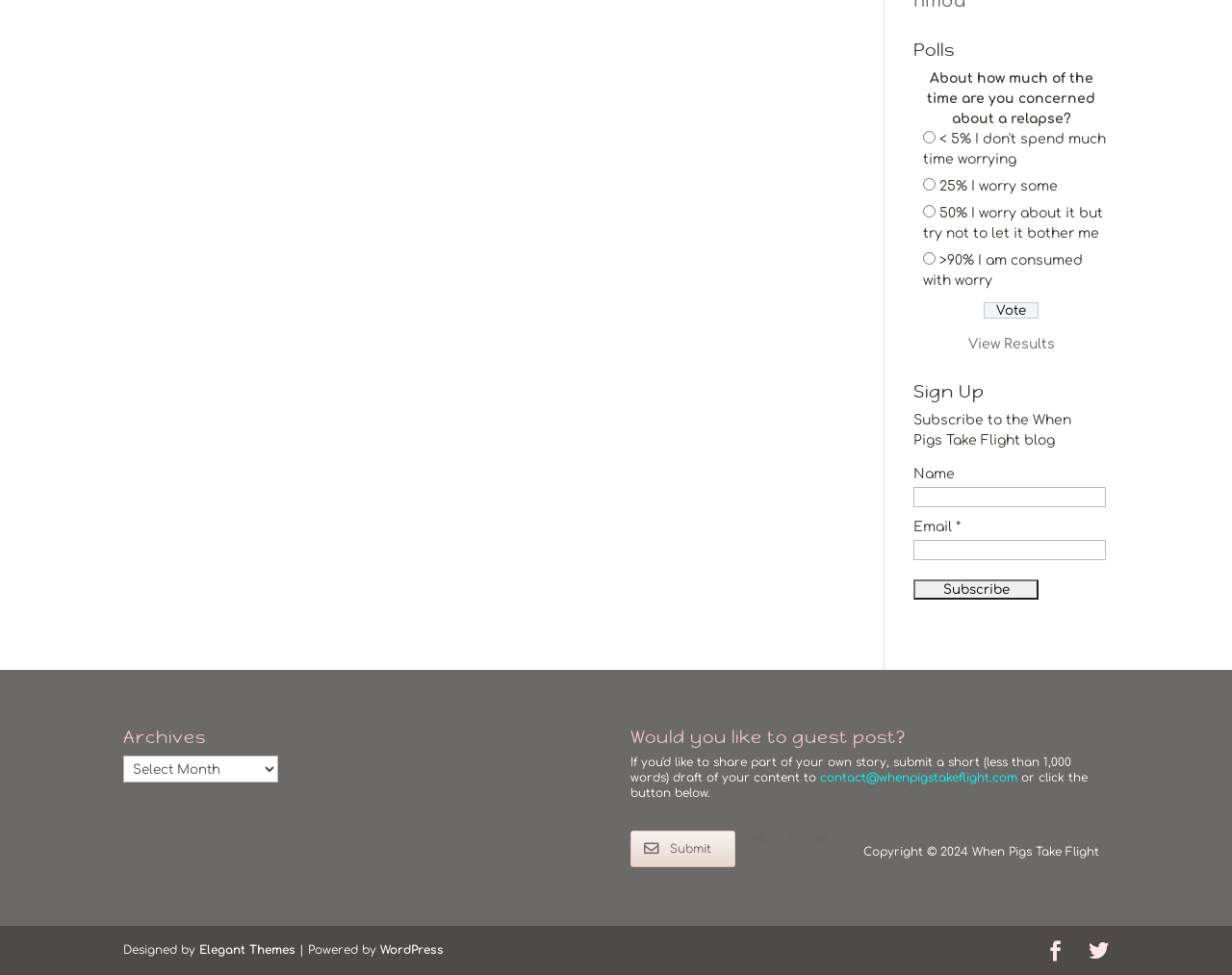Extract the bounding box coordinates for the UI element described as: "name="es_txt_button" value="Subscribe"".

[0.741, 0.594, 0.843, 0.615]